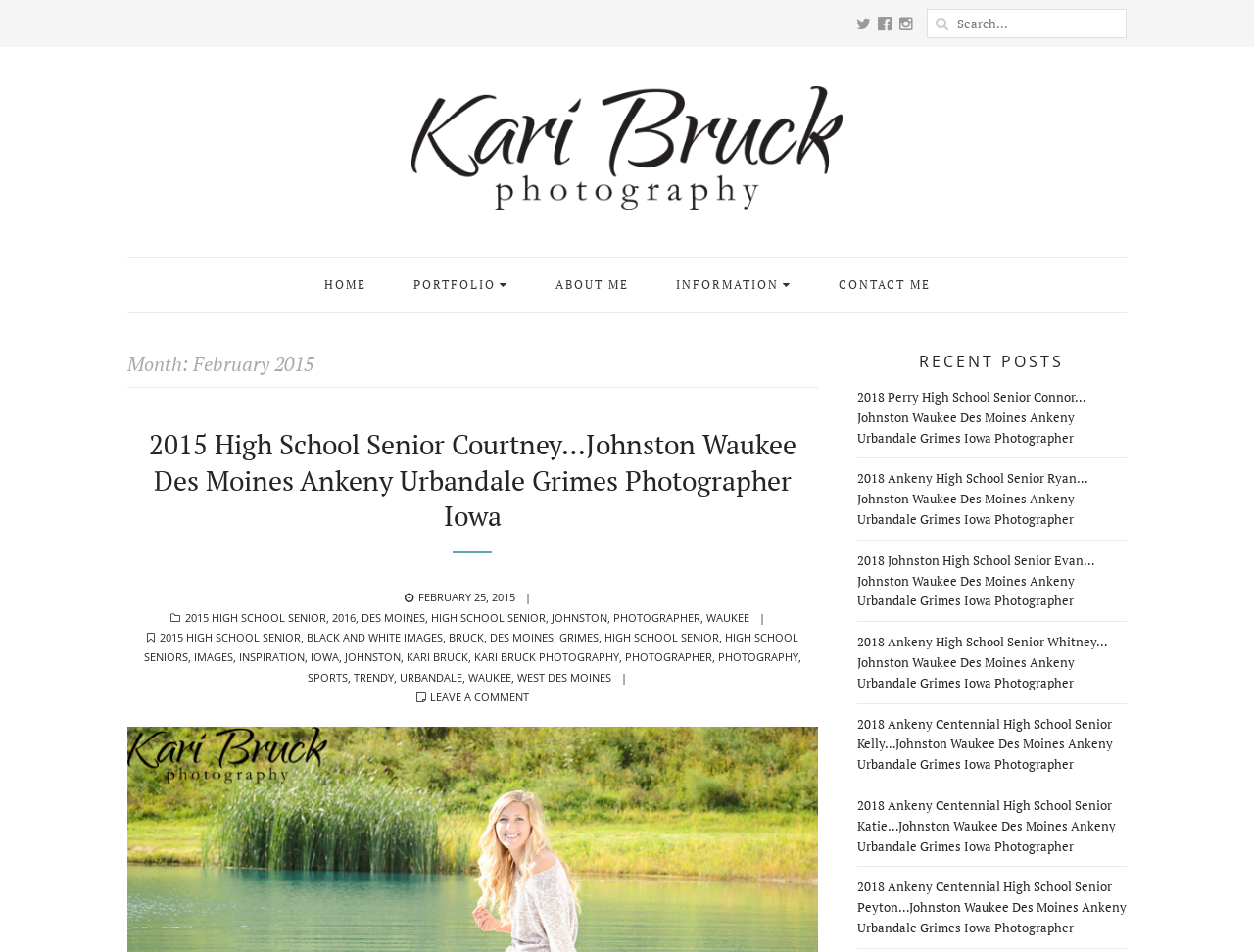Please find the bounding box coordinates of the element that must be clicked to perform the given instruction: "Log in". The coordinates should be four float numbers from 0 to 1, i.e., [left, top, right, bottom].

None